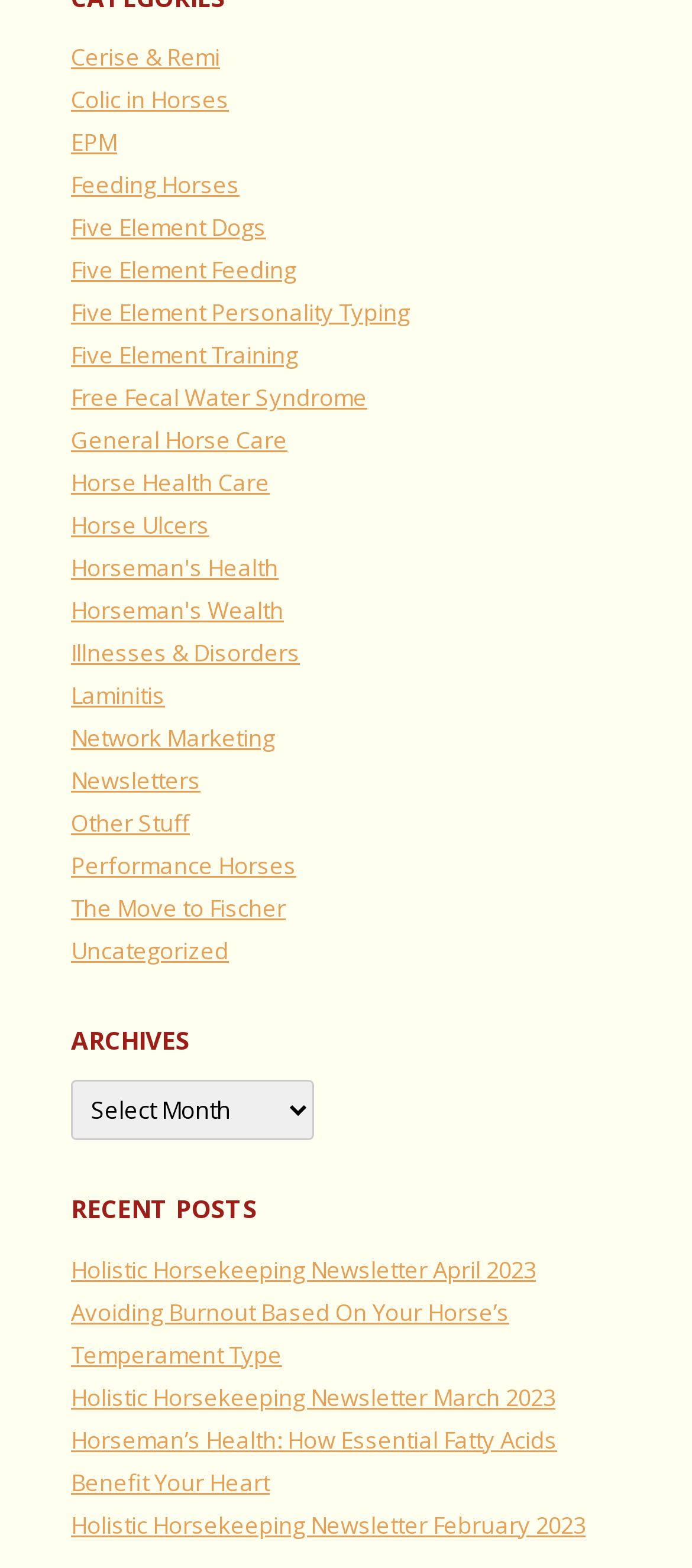What is the title of the second section?
Answer the question using a single word or phrase, according to the image.

ARCHIVES